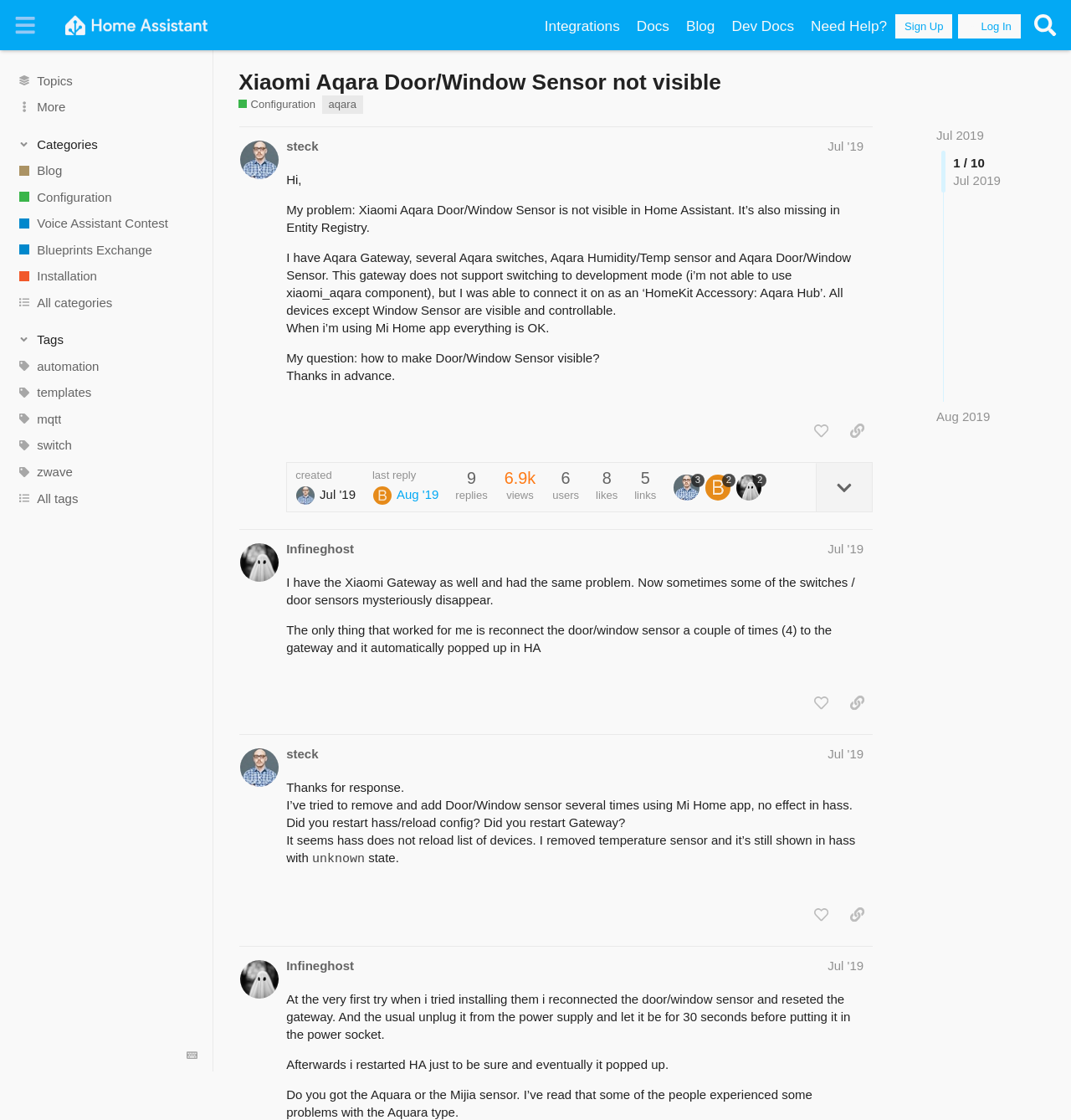Can you find the bounding box coordinates of the area I should click to execute the following instruction: "Read the post by 'steck'"?

[0.224, 0.113, 0.863, 0.473]